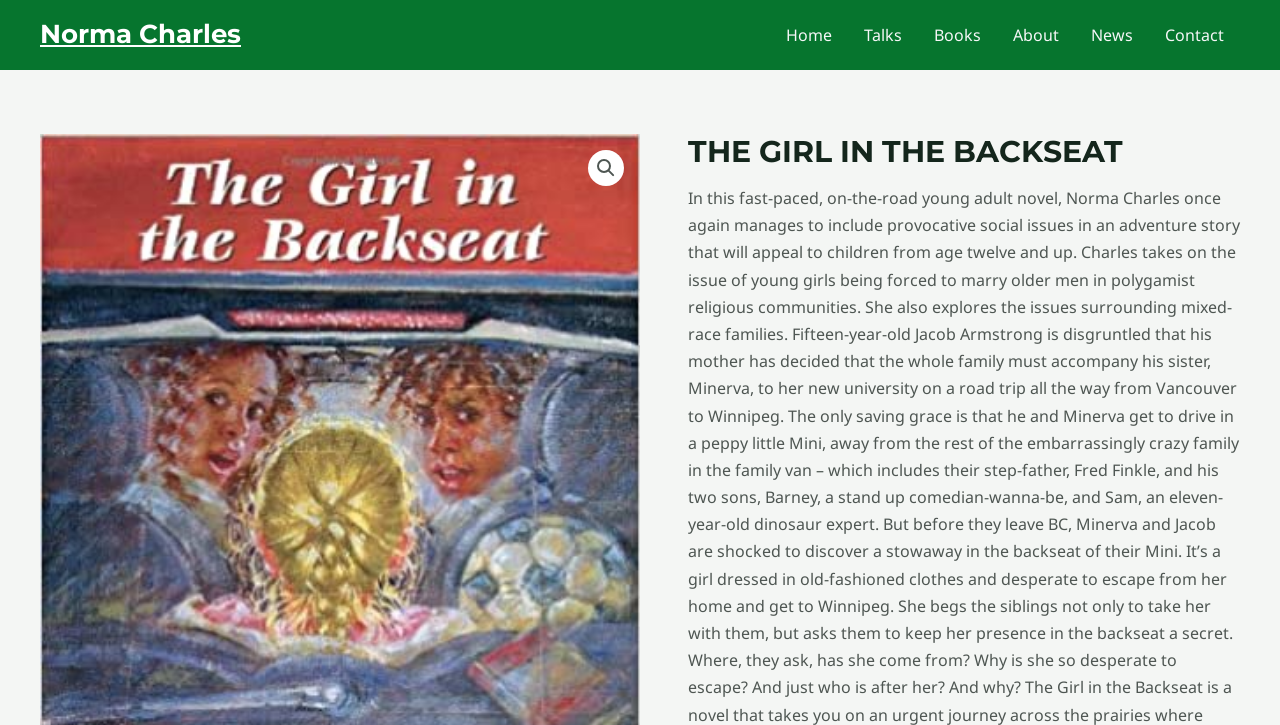Reply to the question with a single word or phrase:
What is the icon on the top right?

magnifying glass